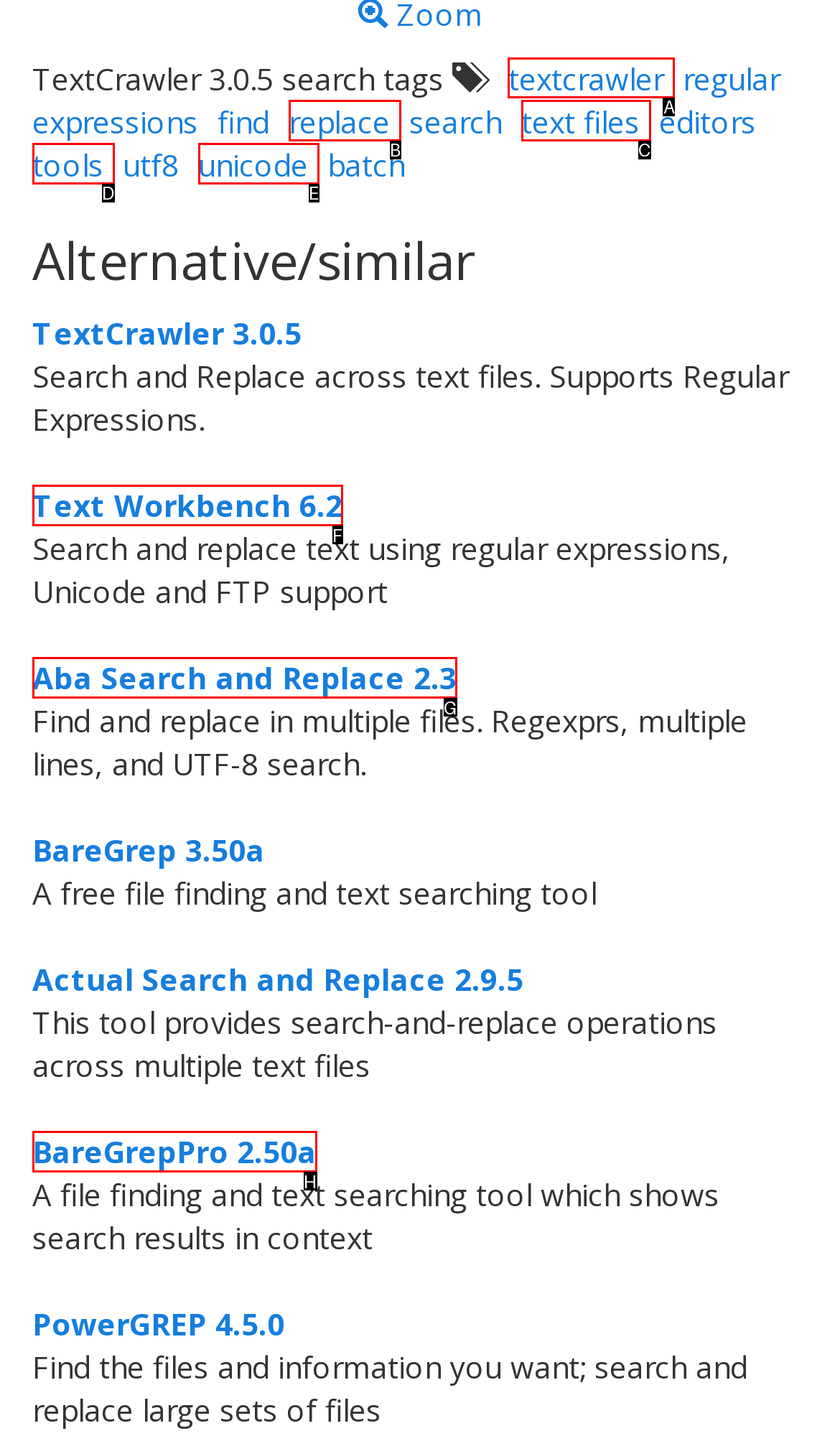Identify the correct UI element to click to follow this instruction: Click on the 'Search' link
Respond with the letter of the appropriate choice from the displayed options.

None